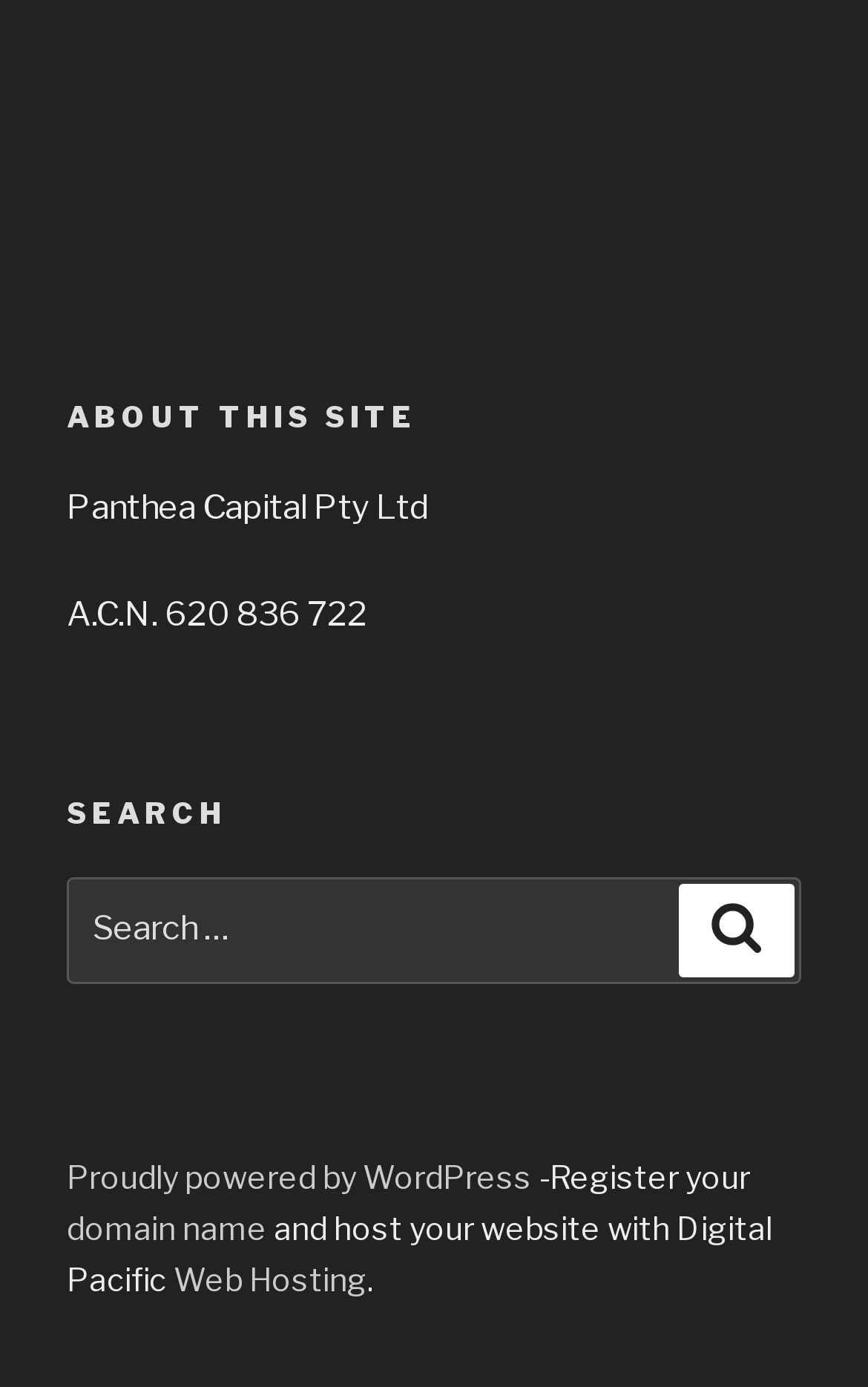Find the bounding box coordinates for the UI element whose description is: "Polymatheia". The coordinates should be four float numbers between 0 and 1, in the format [left, top, right, bottom].

None